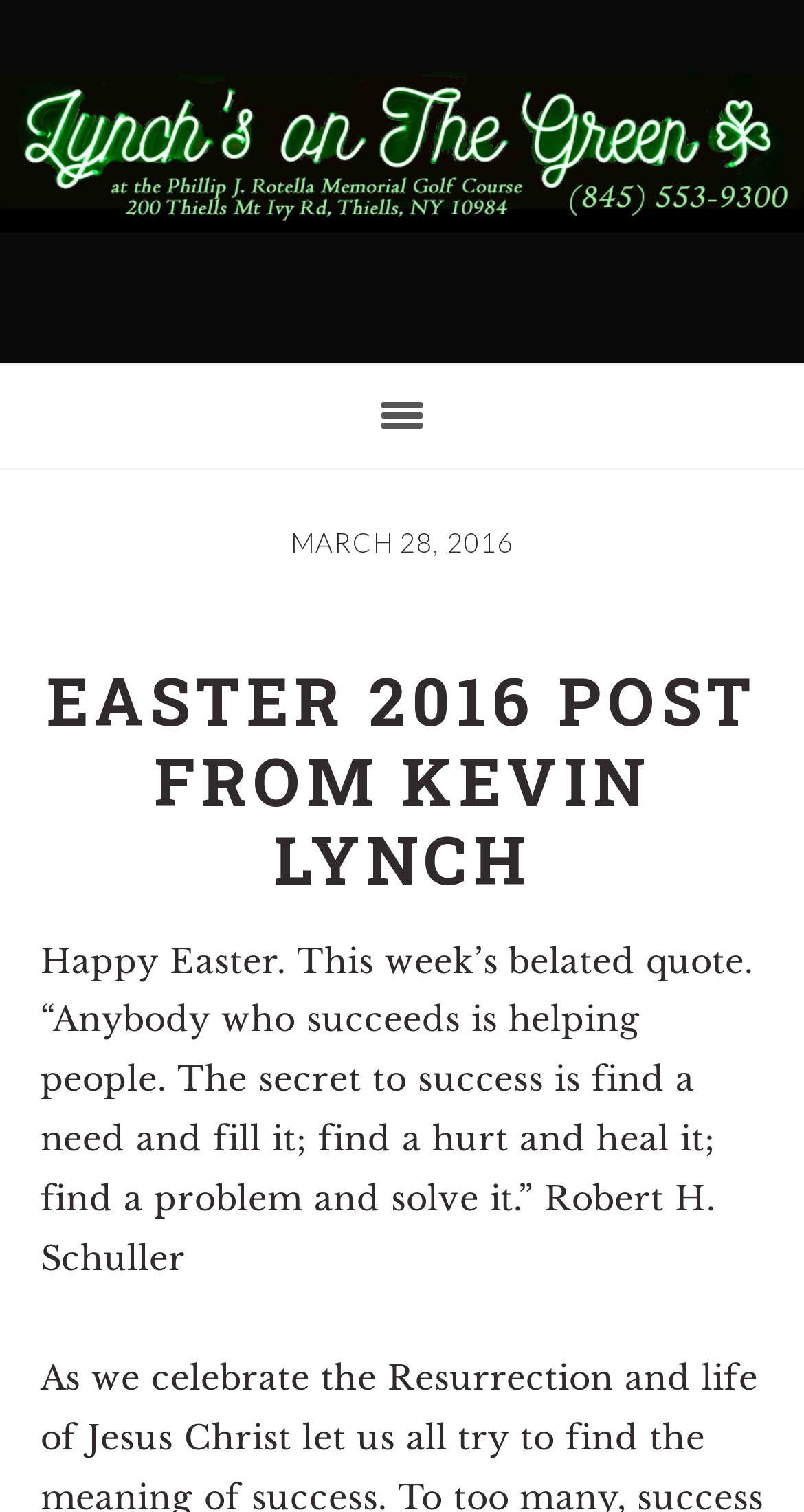What is the logo of the website?
Provide a detailed and extensive answer to the question.

I determined the logo by examining the link element with the text 'Lynch's on the Green logo', which is associated with an image element.